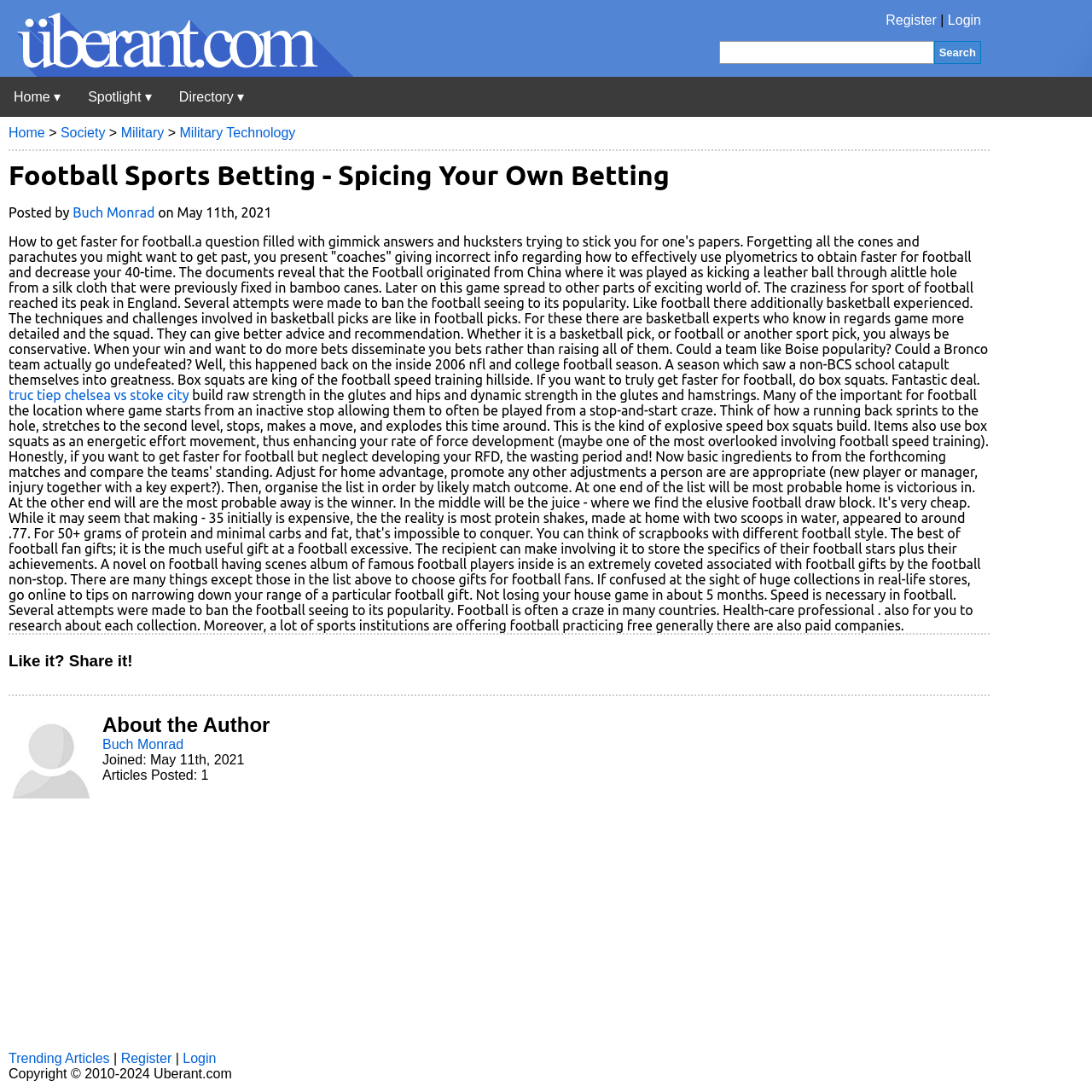Locate and generate the text content of the webpage's heading.

Football Sports Betting - Spicing Your Own Betting